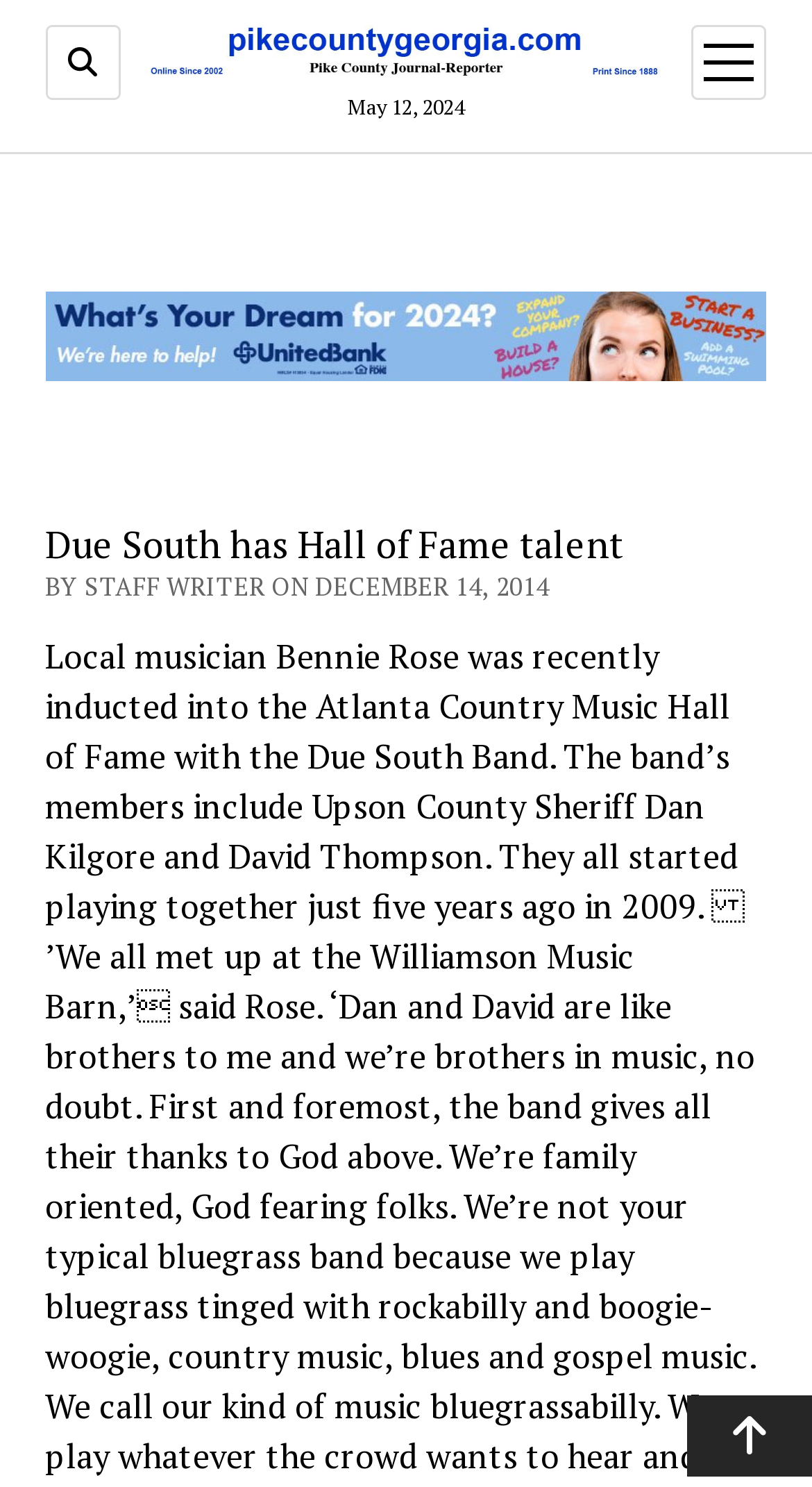Is the menu expanded?
Based on the screenshot, provide a one-word or short-phrase response.

False